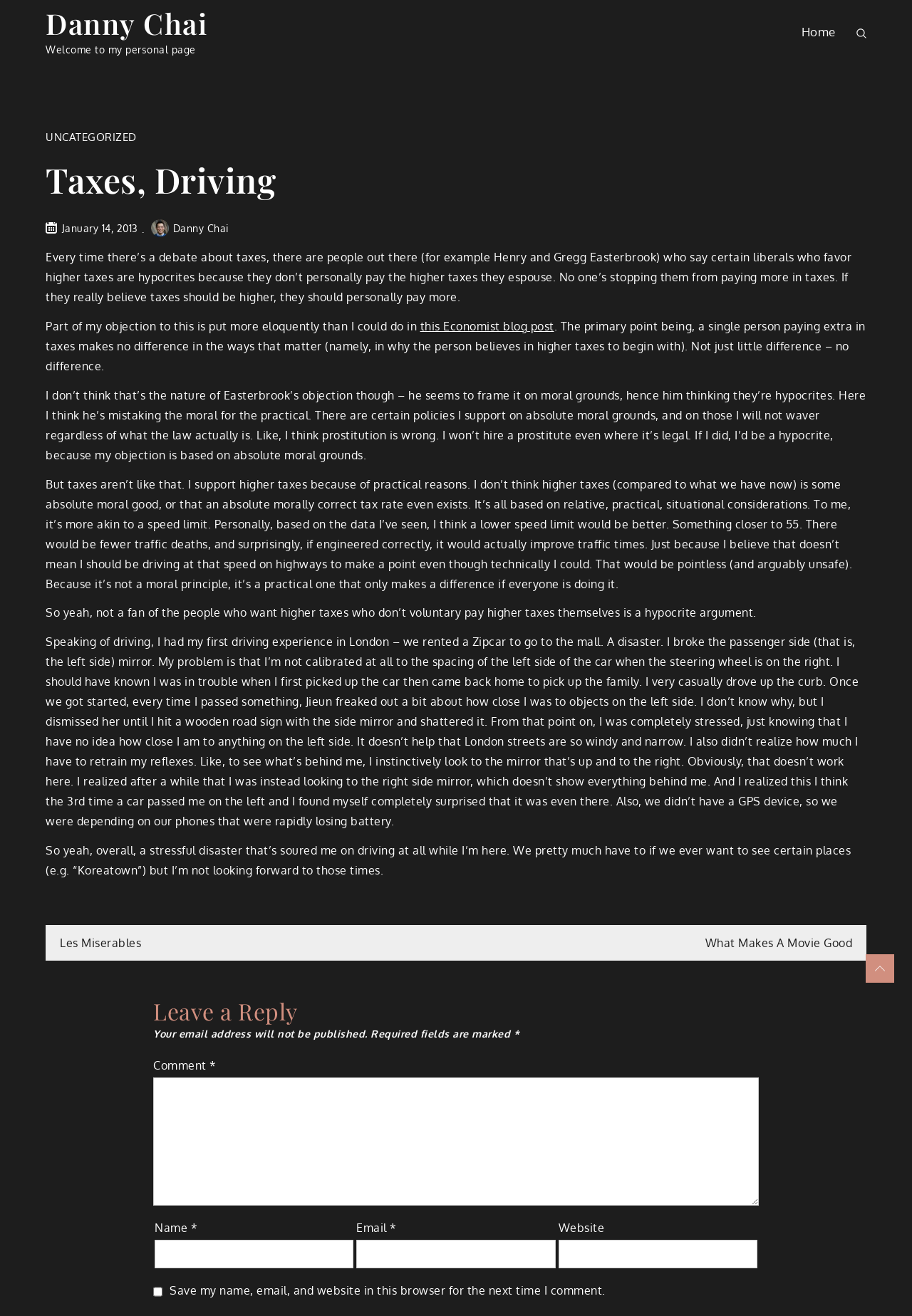Find the bounding box coordinates of the clickable area that will achieve the following instruction: "Click on the 'UNCATEGORIZED' link".

[0.05, 0.099, 0.15, 0.109]